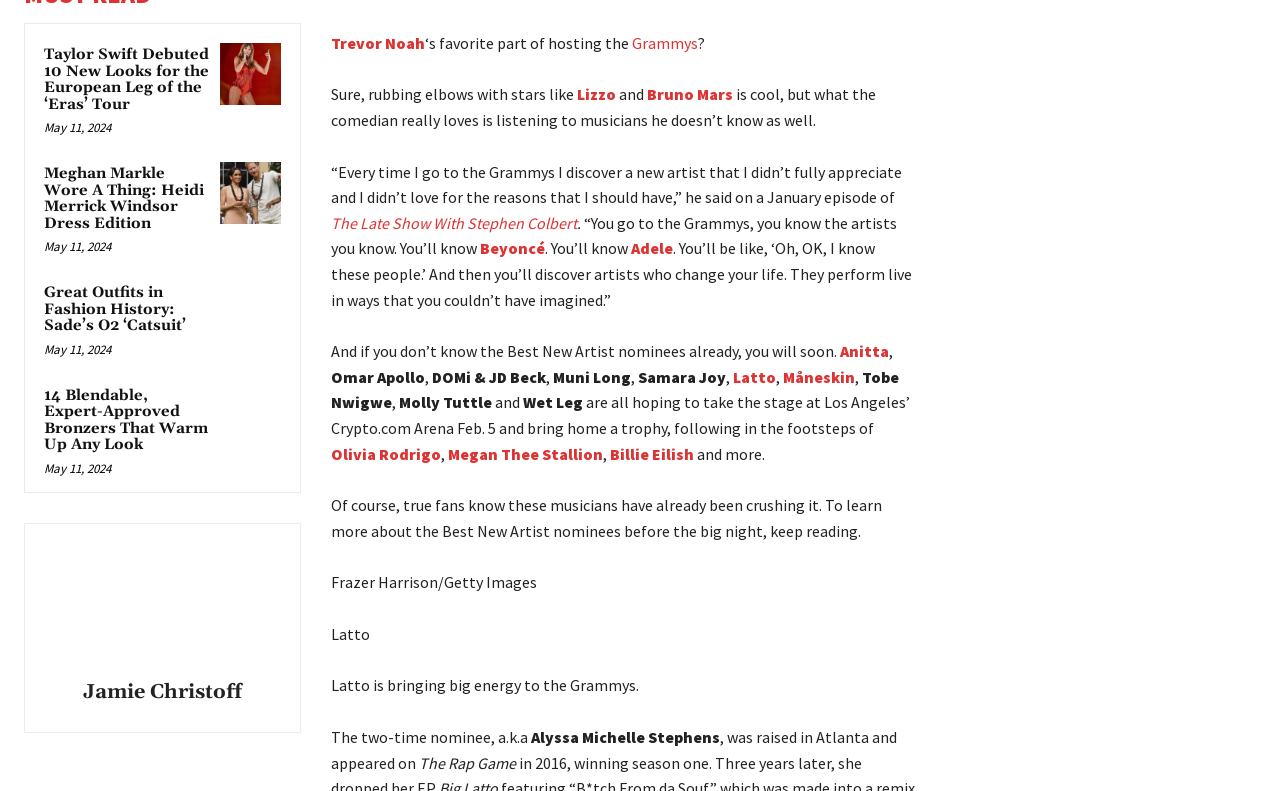Locate the bounding box for the described UI element: "parent_node: Jamie Christoff title="Jamie Christoff"". Ensure the coordinates are four float numbers between 0 and 1, formatted as [left, top, right, bottom].

[0.08, 0.689, 0.174, 0.84]